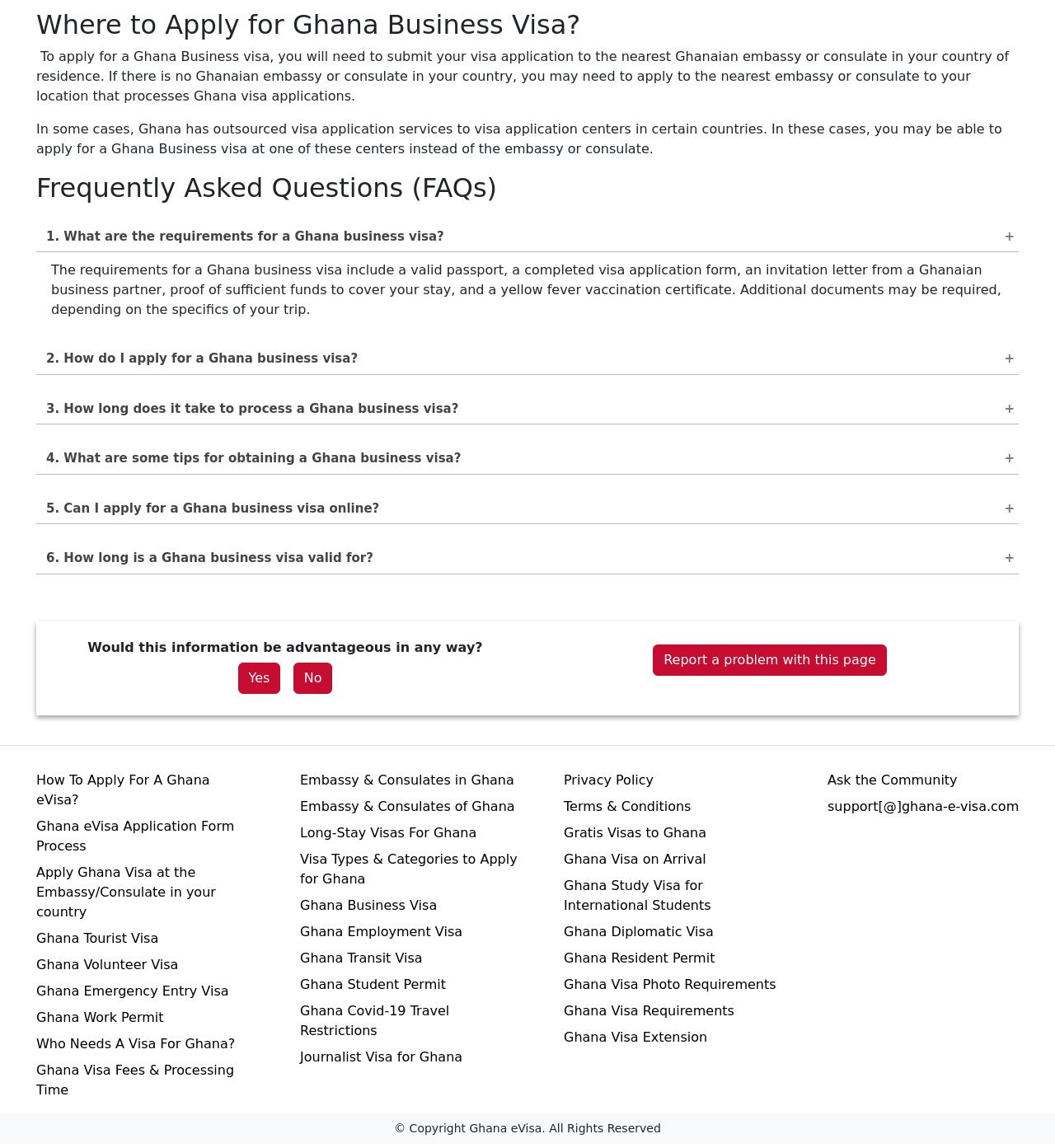Utilize the details in the image to give a detailed response to the question: How many links are provided at the bottom of the webpage?

There are 30 links provided at the bottom of the webpage, which include links to various visa-related topics, such as 'How To Apply For A Ghana eVisa?', 'Ghana eVisa Application Form Process', and so on.